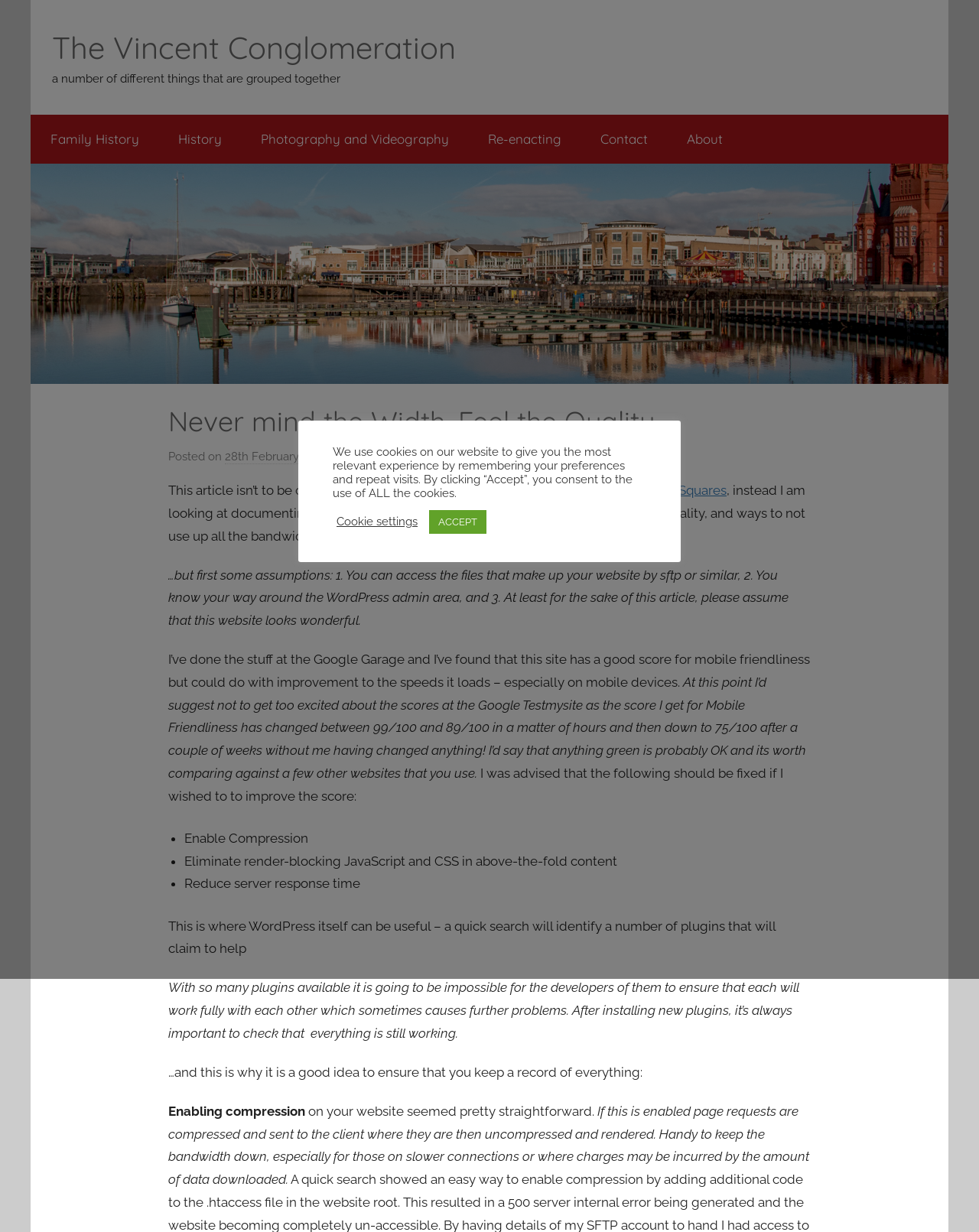Provide the bounding box coordinates for the UI element that is described as: "Photography and Videography".

[0.246, 0.093, 0.478, 0.133]